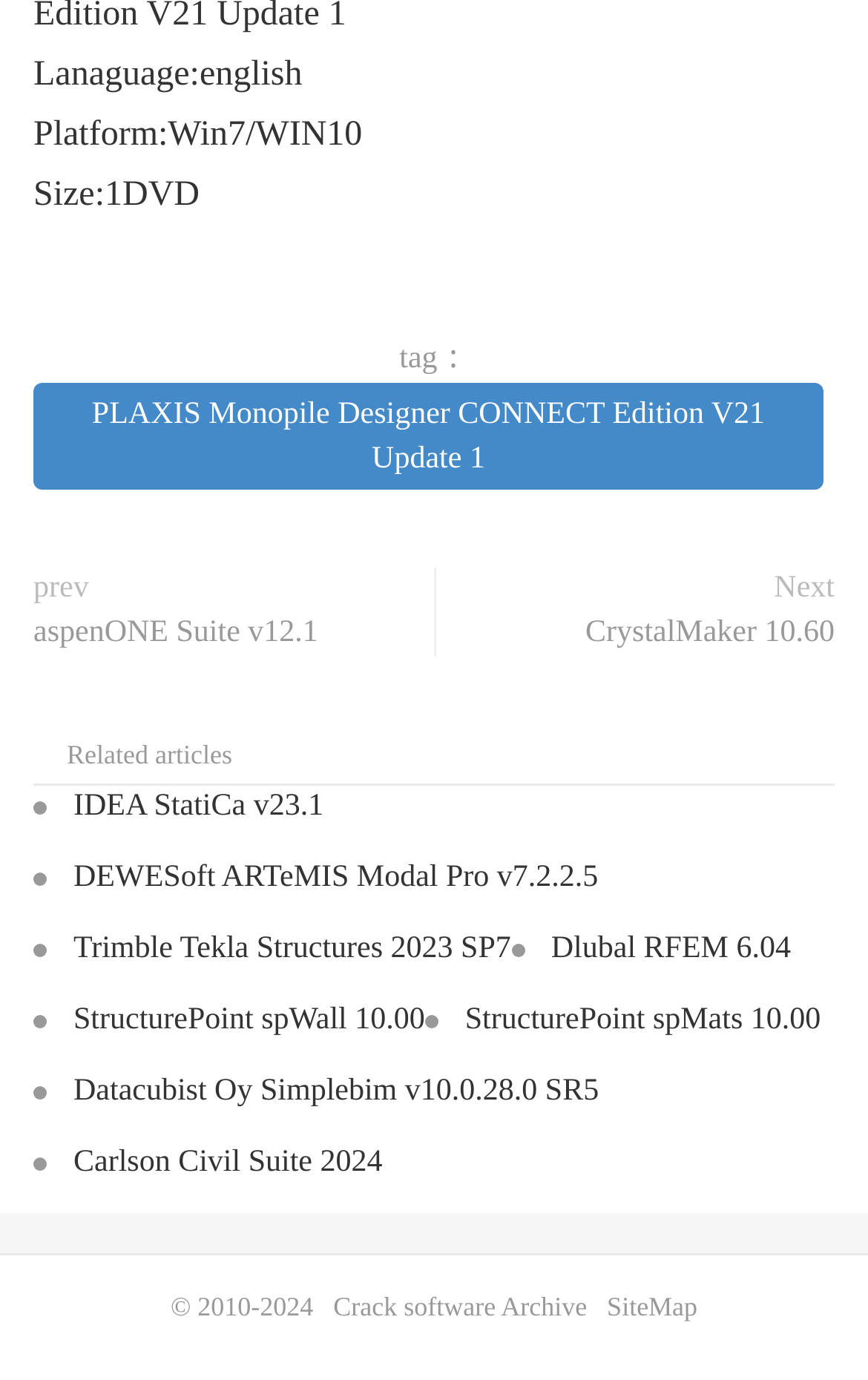Can you determine the bounding box coordinates of the area that needs to be clicked to fulfill the following instruction: "View CrystalMaker 10.60"?

[0.674, 0.443, 0.962, 0.475]